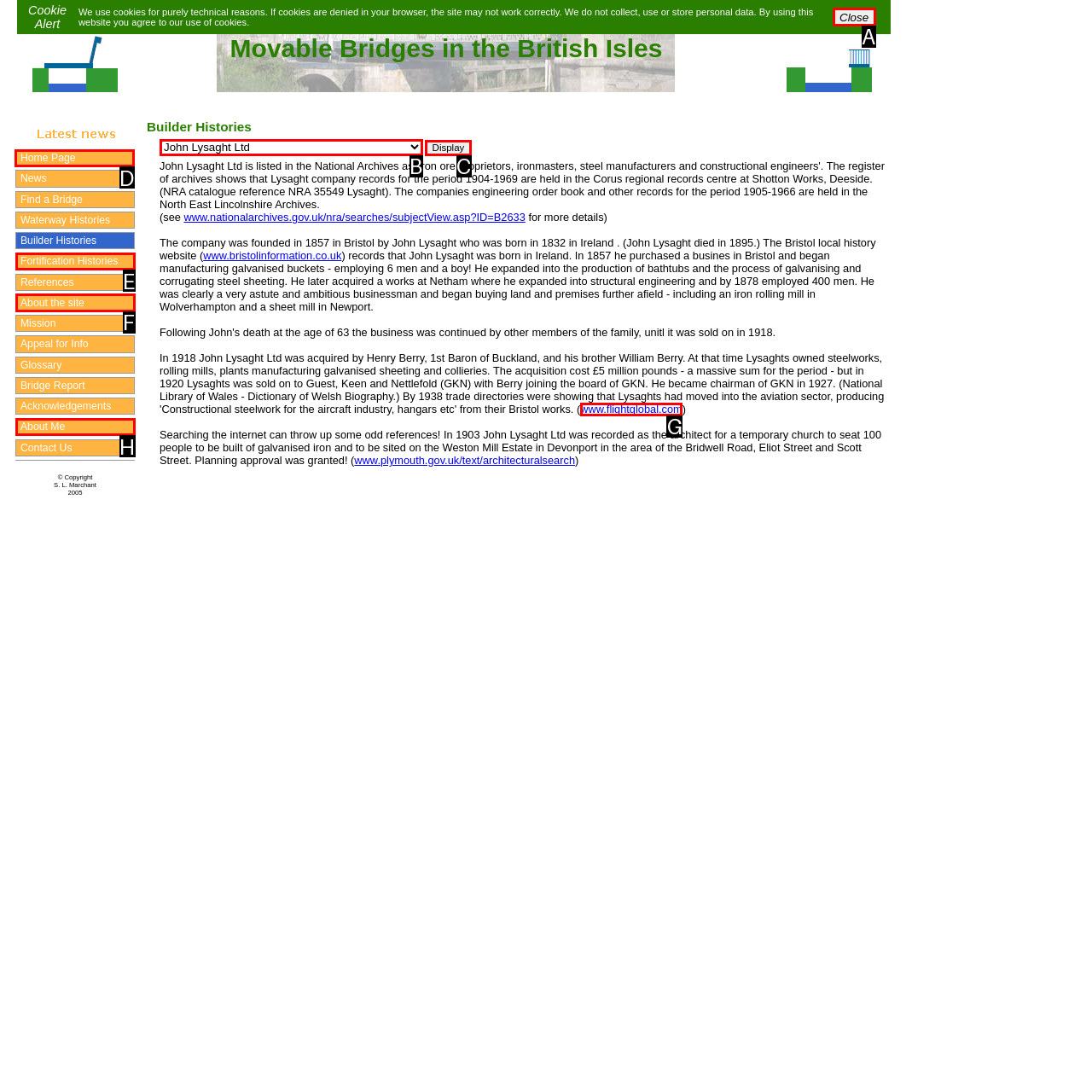Point out which UI element to click to complete this task: Visit the Home Page
Answer with the letter corresponding to the right option from the available choices.

D